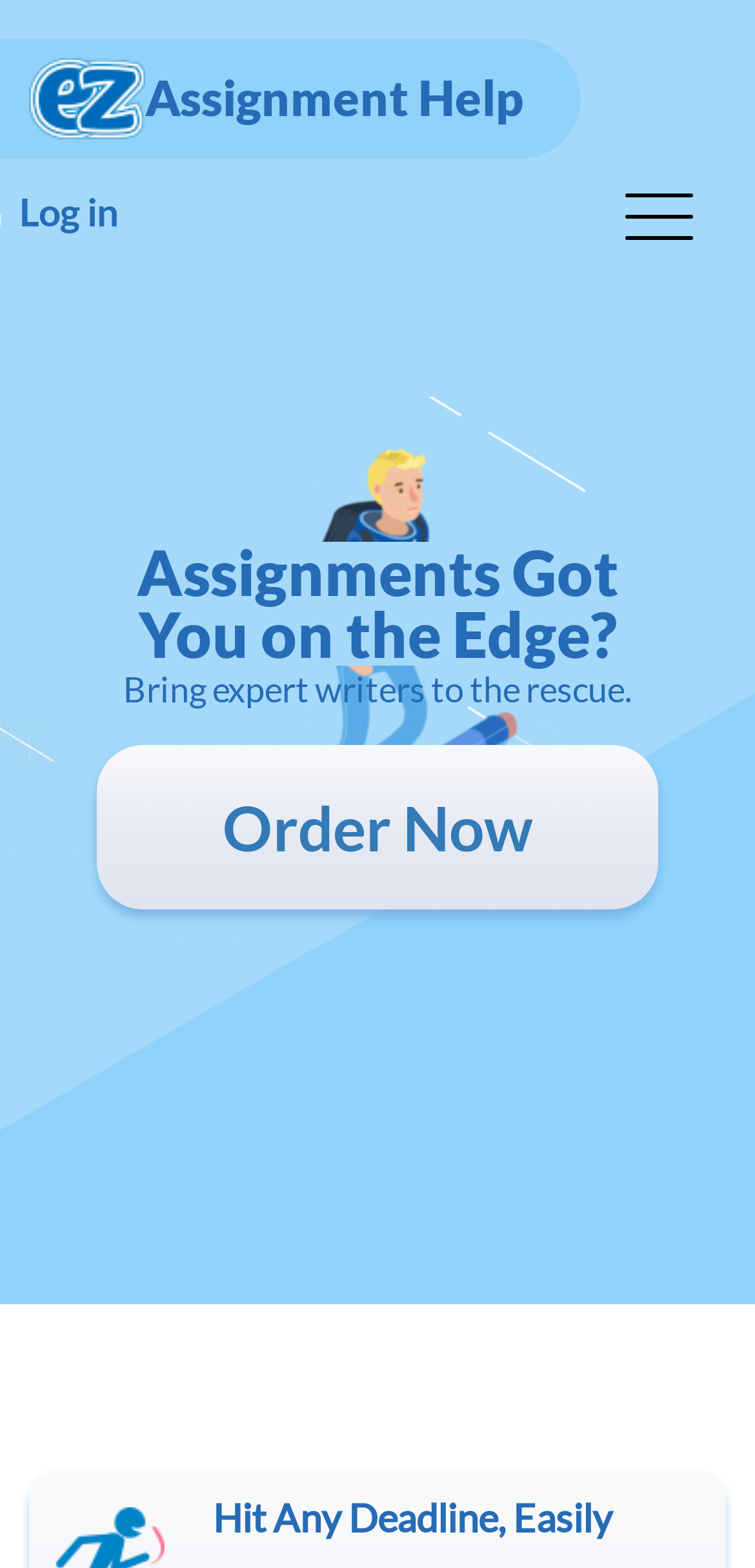Describe all visible elements and their arrangement on the webpage.

The webpage is about academic services, specifically biochemistry homework help and assignment help online. At the top, there is an image with the text "Assignment Help Online" on the left side. Below the image, there is a button on the right side of the page. 

The main content of the webpage starts with two lines of text, "Assignments Got You on the Edge?" which is centered on the page. Below this, there is a sentence "Bring expert writers to the rescue." which is also centered. 

On the left side of the page, there is a call-to-action link "Order Now" that is positioned slightly above the center of the page. At the very bottom of the page, there is a heading "Hit Any Deadline, Easily" that spans almost the entire width of the page.